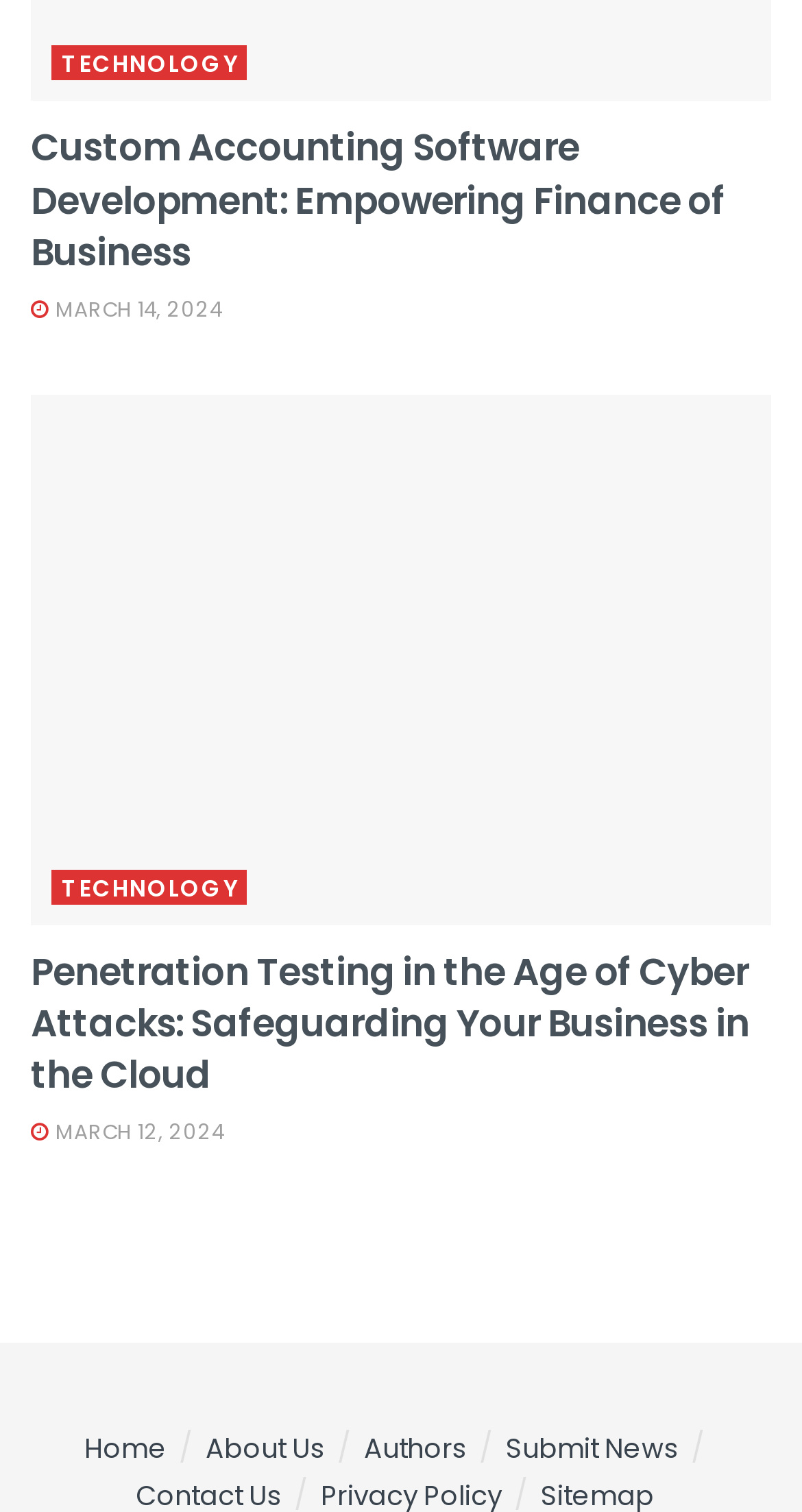Please respond to the question using a single word or phrase:
How many navigation links are at the bottom of the webpage?

4